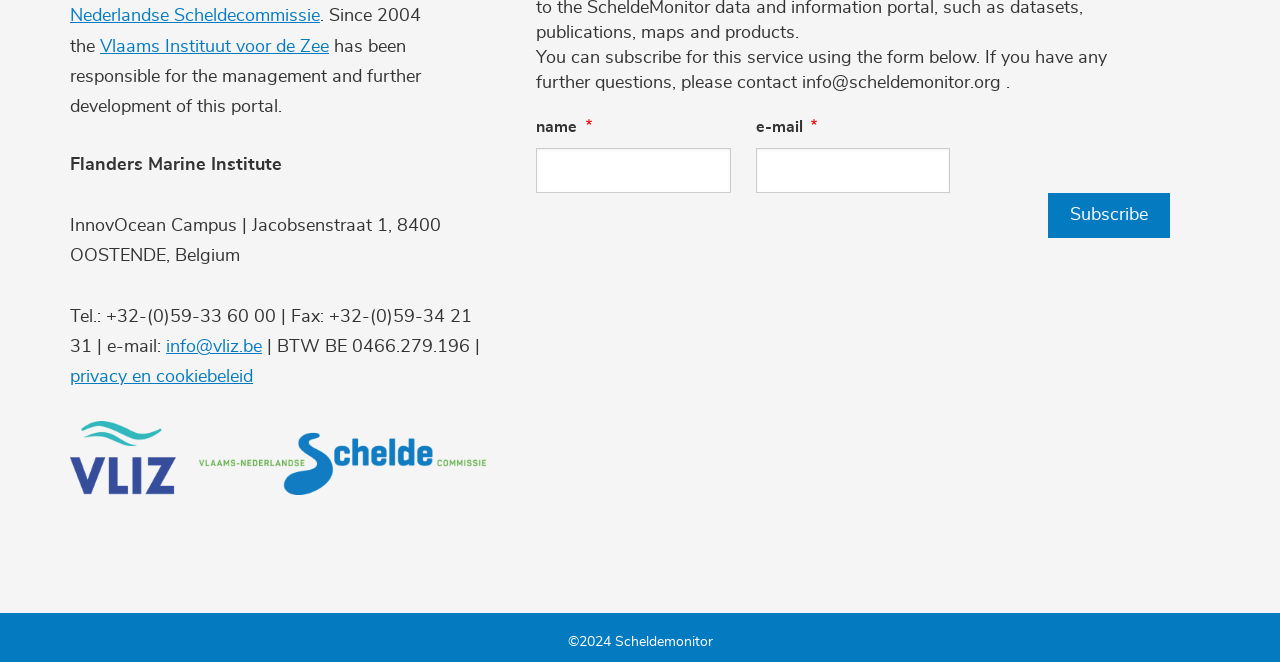What are the required fields in the form?
Could you give a comprehensive explanation in response to this question?

The answer can be found in the textbox elements with the text 'name' and 'e-mail' located at coordinates [0.419, 0.224, 0.571, 0.292] and [0.59, 0.224, 0.742, 0.292] respectively. Both elements have the 'required' attribute set to True, indicating that they are required fields in the form.